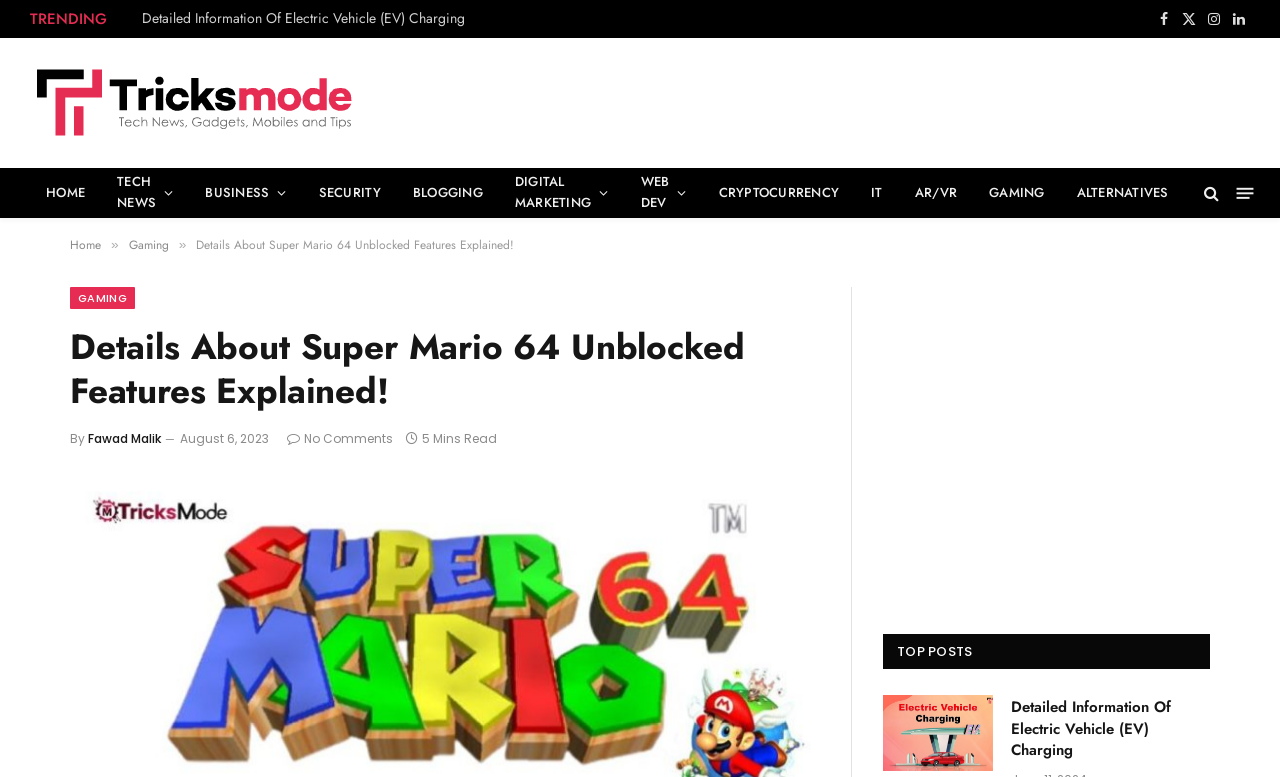Kindly determine the bounding box coordinates for the clickable area to achieve the given instruction: "Click the 'Search' button".

None